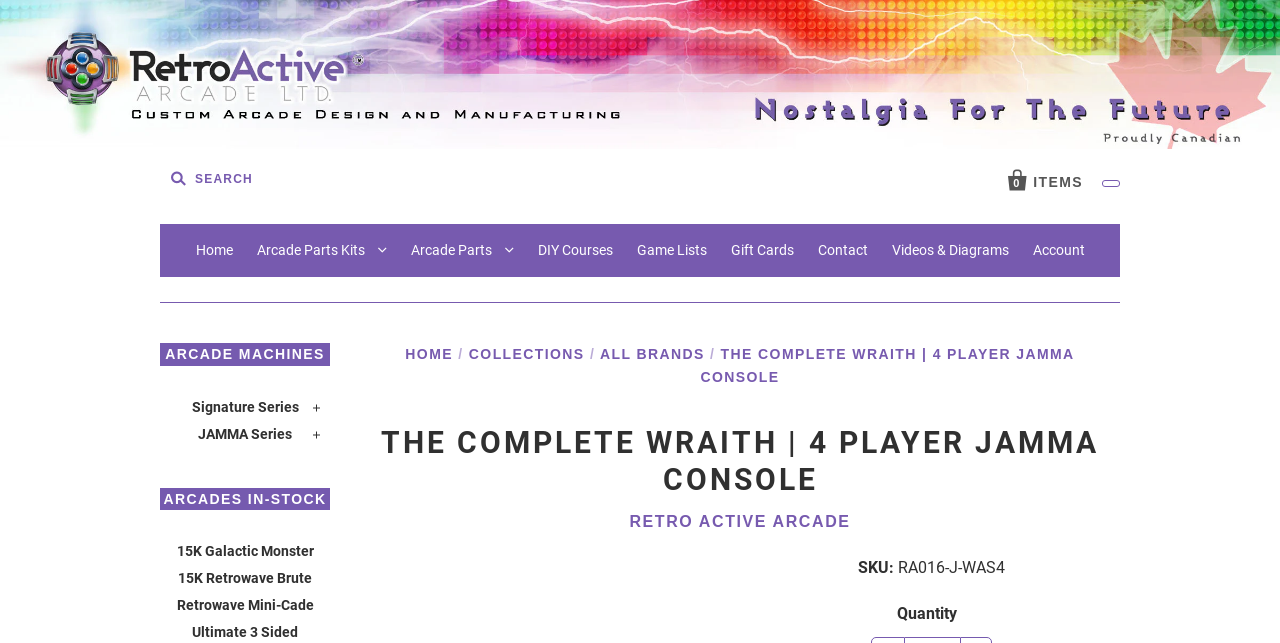Please identify the bounding box coordinates of the element I need to click to follow this instruction: "Learn about metal sensitivity".

None